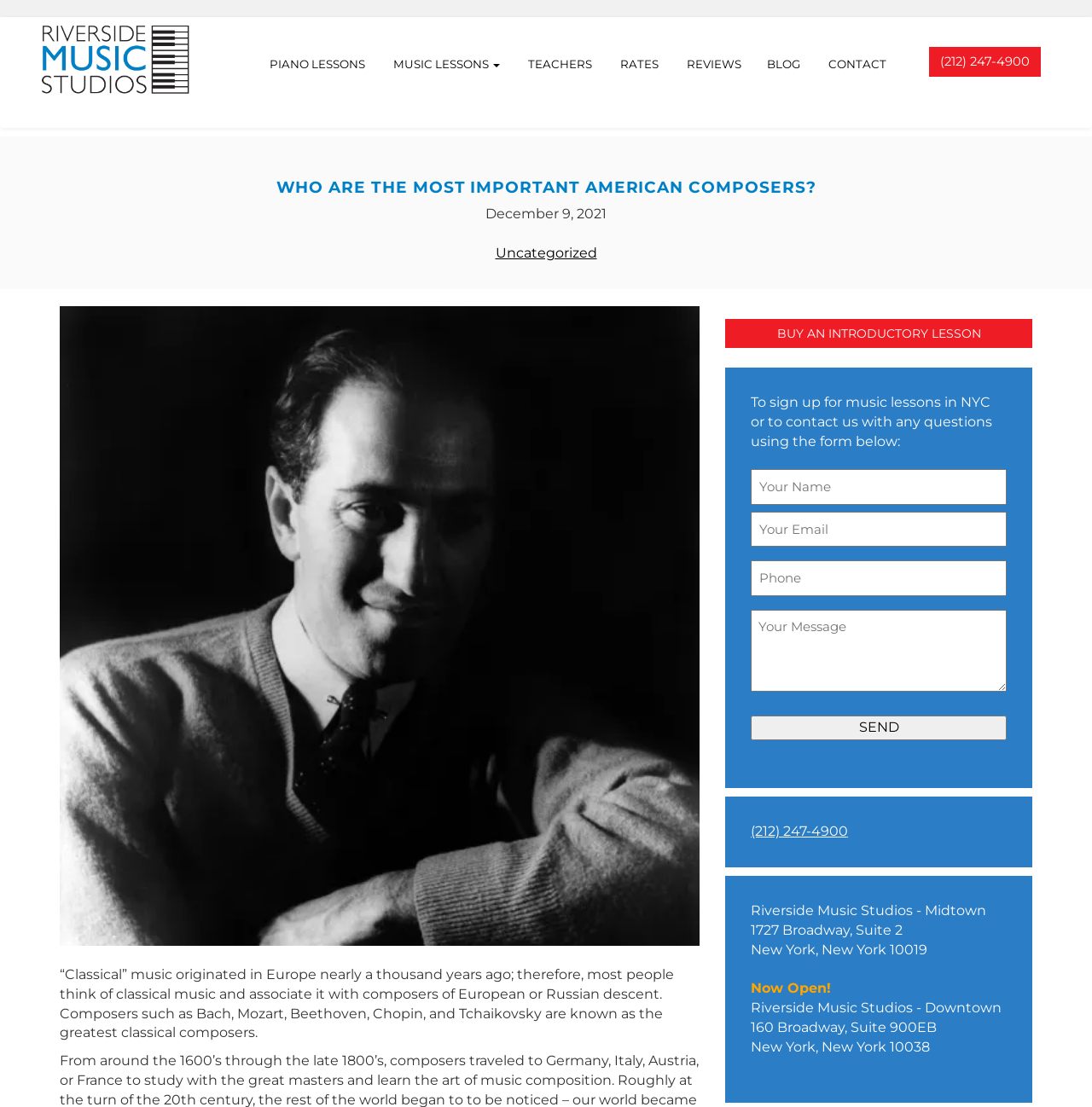Select the bounding box coordinates of the element I need to click to carry out the following instruction: "Call the phone number".

[0.823, 0.027, 0.965, 0.081]